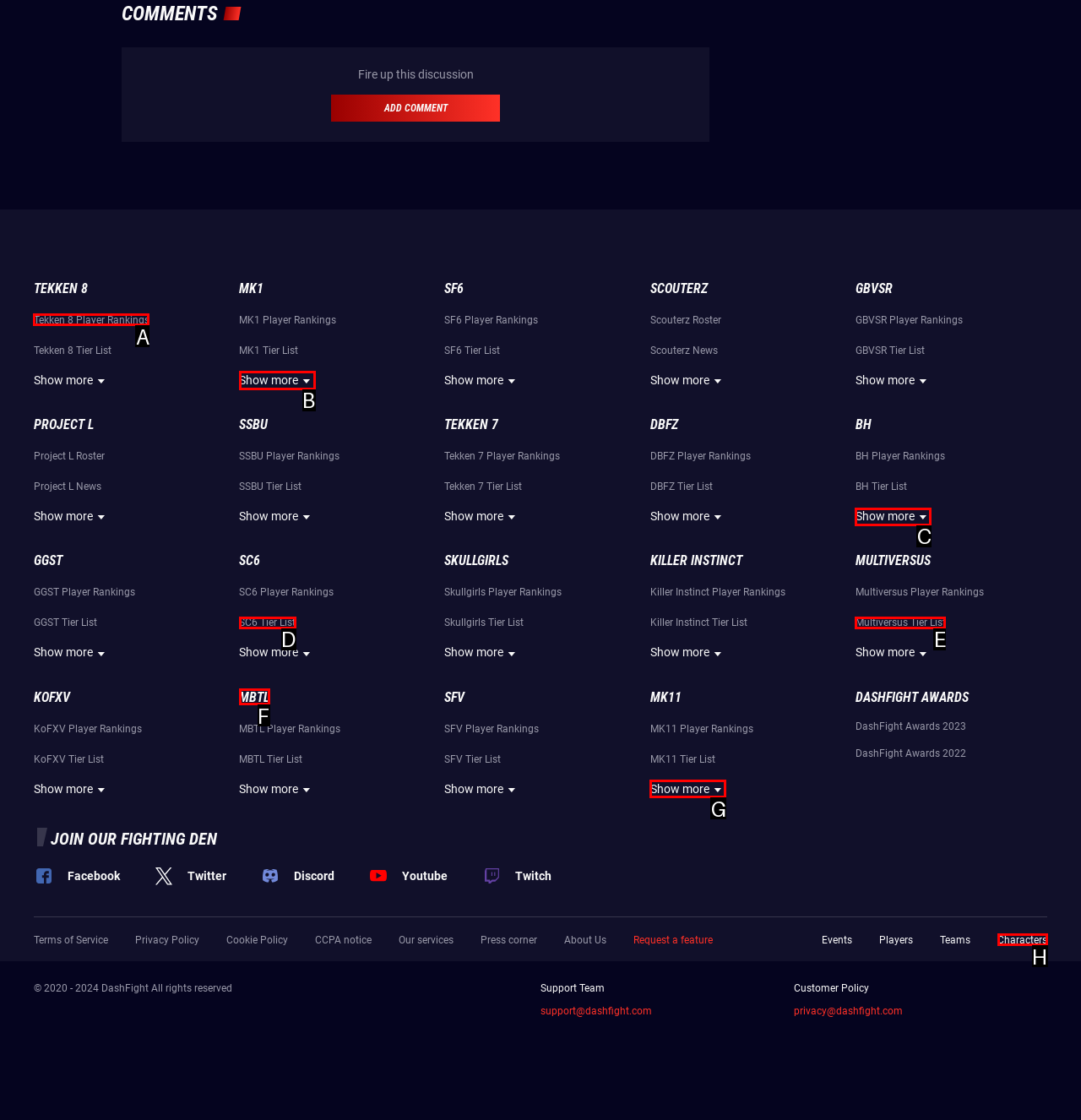Specify which element within the red bounding boxes should be clicked for this task: View Tekken 8 Player Rankings Respond with the letter of the correct option.

A